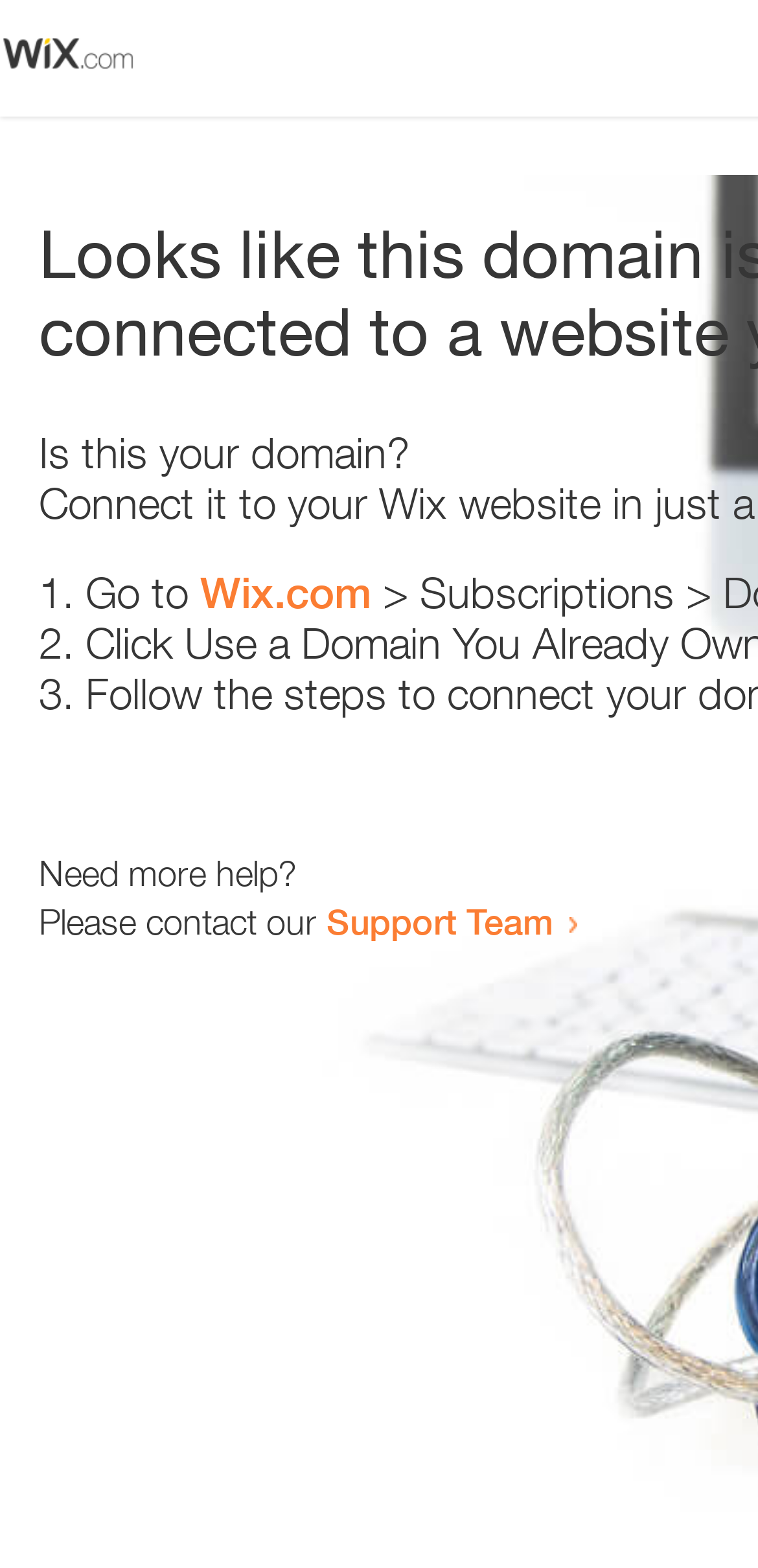Use a single word or phrase to answer the following:
How many steps are provided to resolve the issue?

3